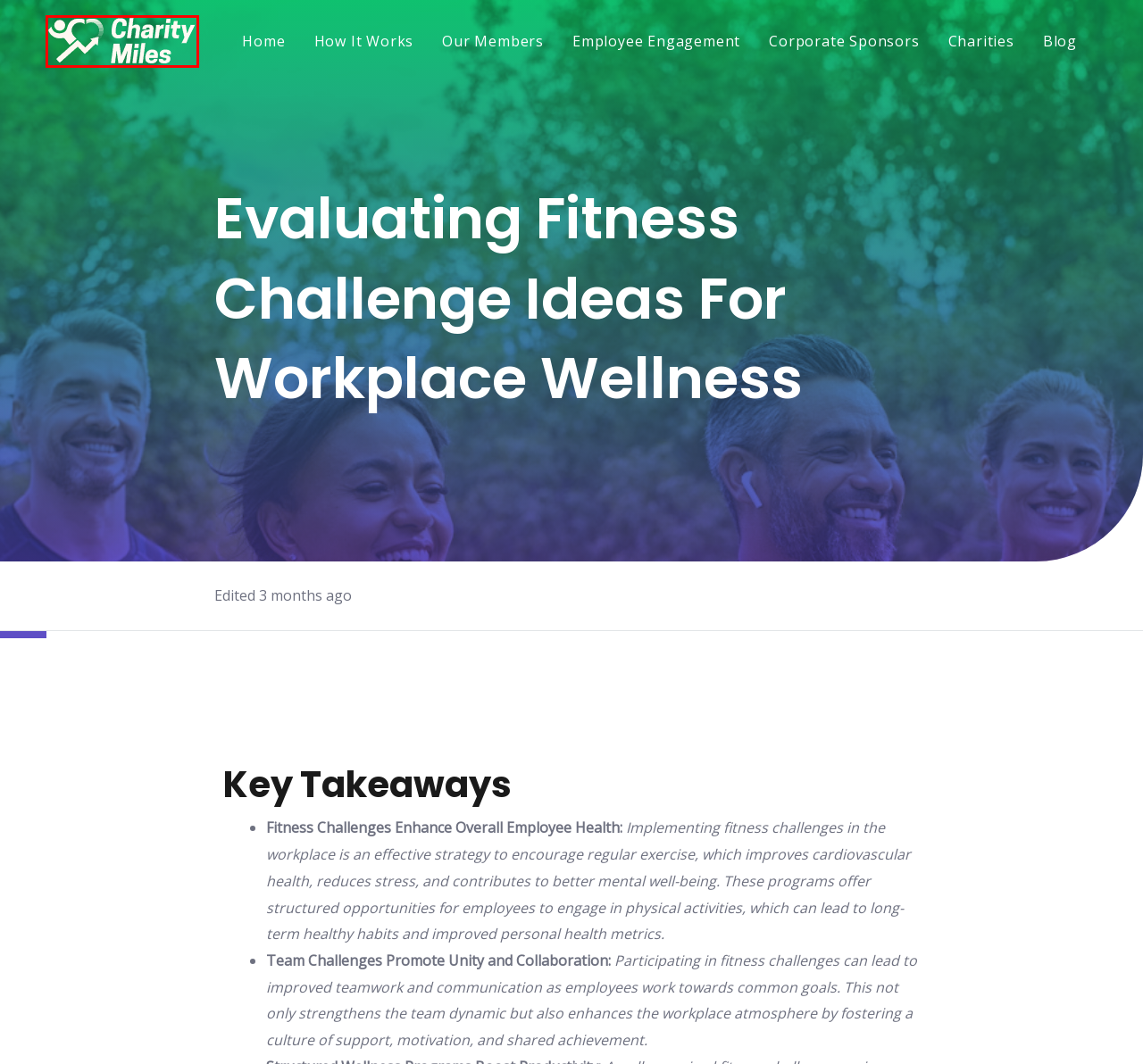Given a screenshot of a webpage with a red bounding box around a UI element, please identify the most appropriate webpage description that matches the new webpage after you click on the element. Here are the candidates:
A. Empower Employees With A Step Challenge
B. Charities - Charity Miles App
C. Employee Engagement Terms Archives - Charity Miles App
D. How It Works - Charity Miles App
E. Our Members - Charity Miles App
F. Blog - Charity Miles App
G. Home - Charity Miles App
H. Employee Engagement - Charity Miles App

G